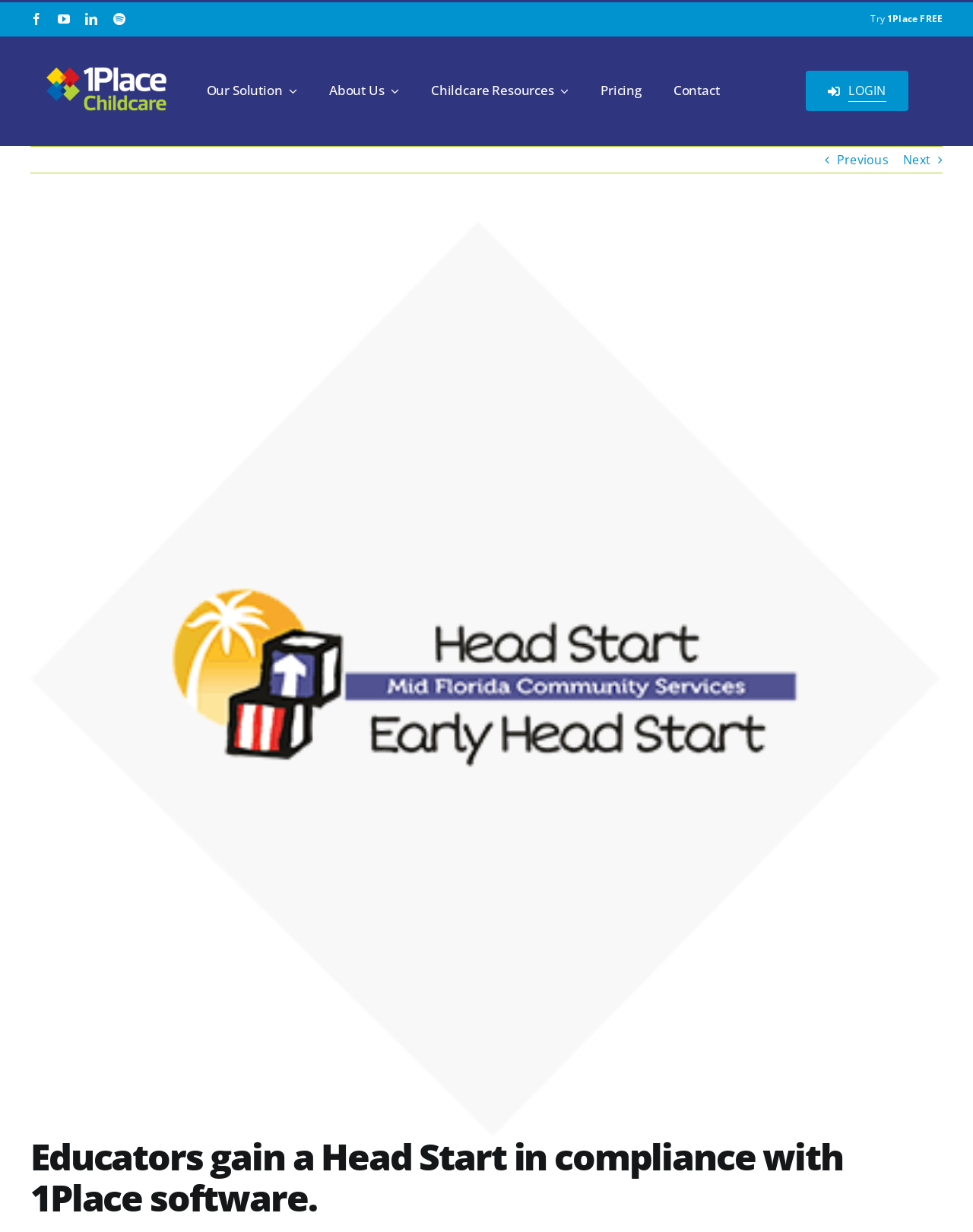Using the details from the image, please elaborate on the following question: What is the purpose of the 'Try' button?

The 'Try' button is likely used to try the 1Place software for free, as it is accompanied by the text '1Place FREE' and is located near the top-right corner of the webpage.